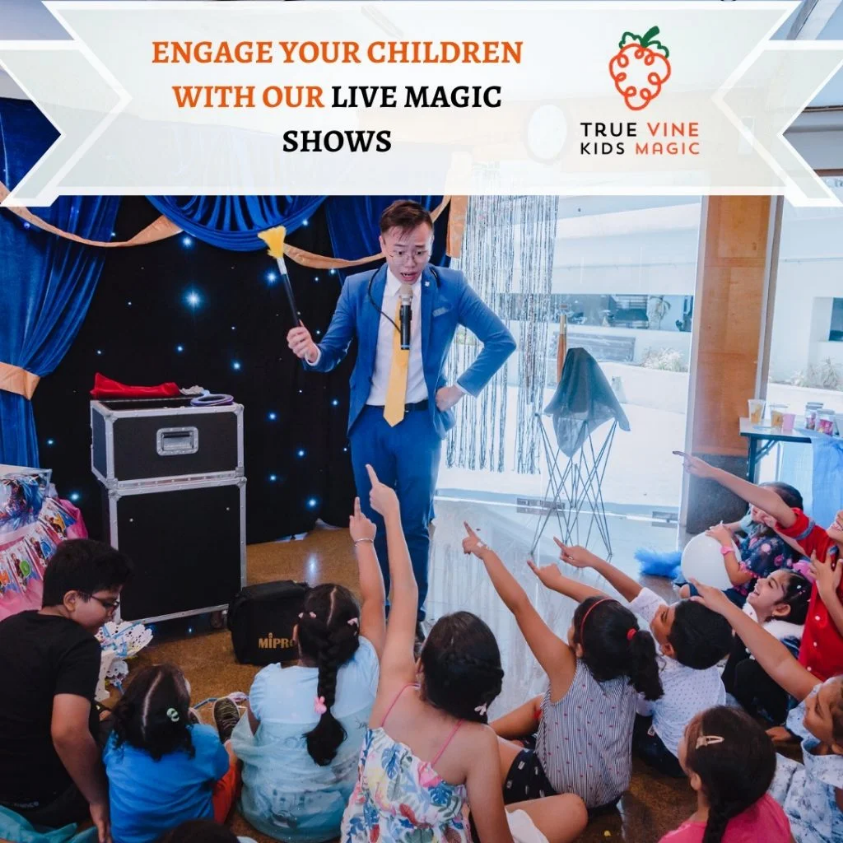What is the purpose of the magic show?
Kindly answer the question with as much detail as you can.

The purpose of the magic show is for birthday entertainment, as stated in the caption 'making it an ideal birthday entertainment option'. This implies that the show is designed to be an engaging and fun experience for children's birthday celebrations.